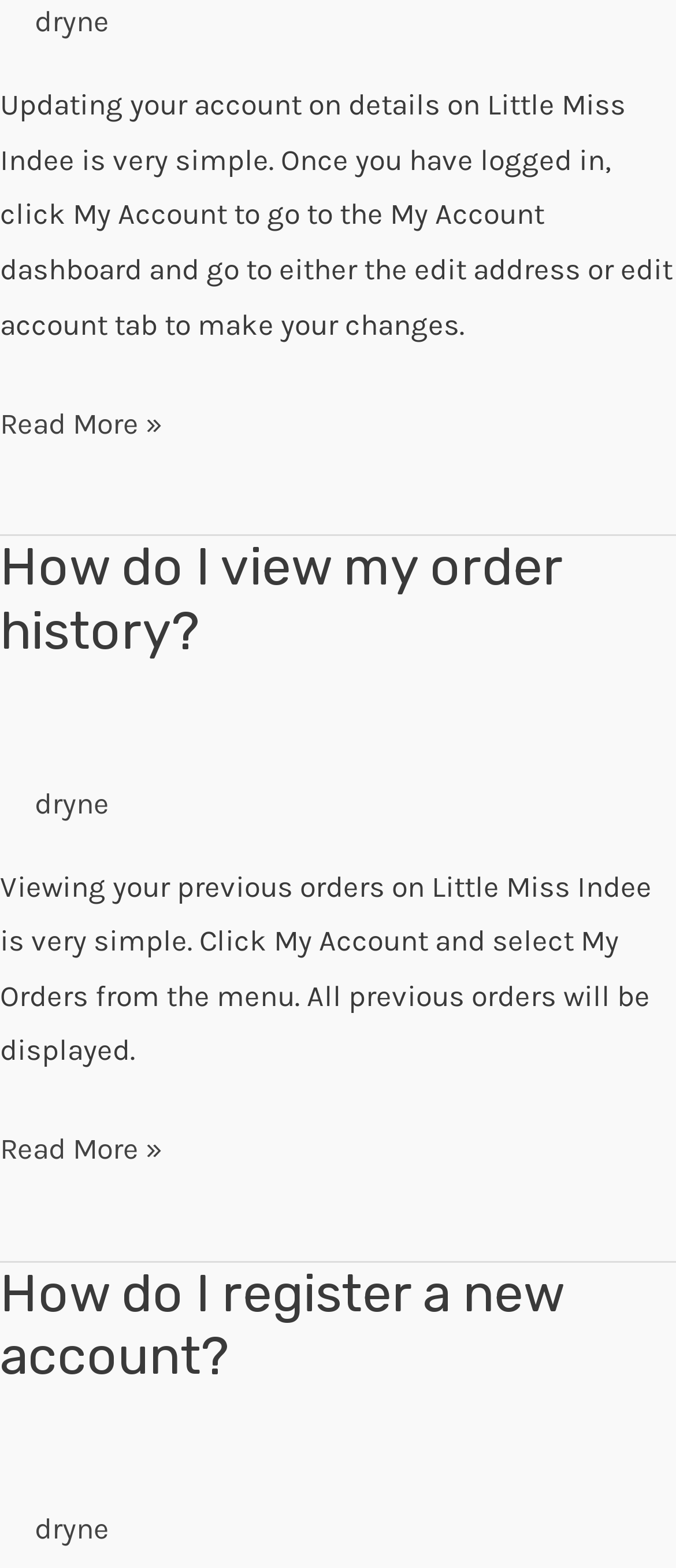Find the bounding box coordinates corresponding to the UI element with the description: "dryne". The coordinates should be formatted as [left, top, right, bottom], with values as floats between 0 and 1.

[0.051, 0.501, 0.162, 0.523]